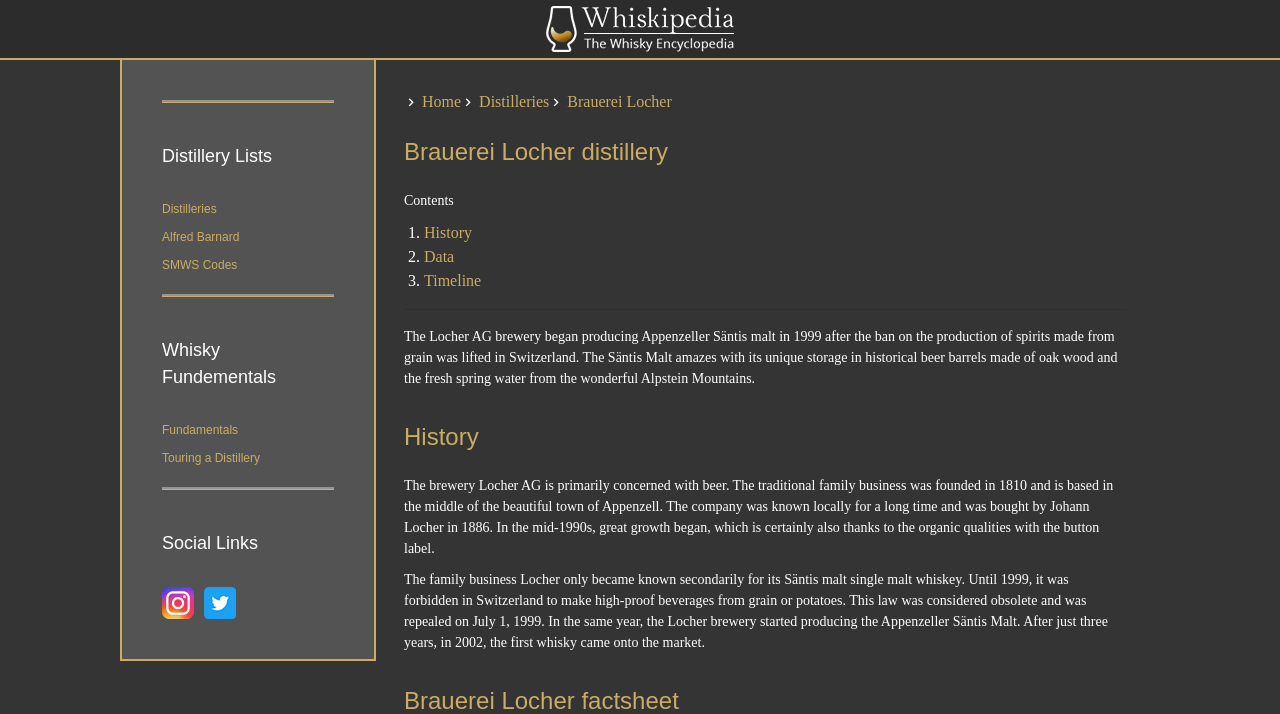What is the year when the law prohibiting high-proof beverages from grain or potatoes was repealed?
Look at the webpage screenshot and answer the question with a detailed explanation.

I found the answer by reading the text 'Until 1999, it was forbidden in Switzerland to make high-proof beverages from grain or potatoes. This law was considered obsolete and was repealed on July 1, 1999.' which mentions the year 1999 as the year the law was repealed.